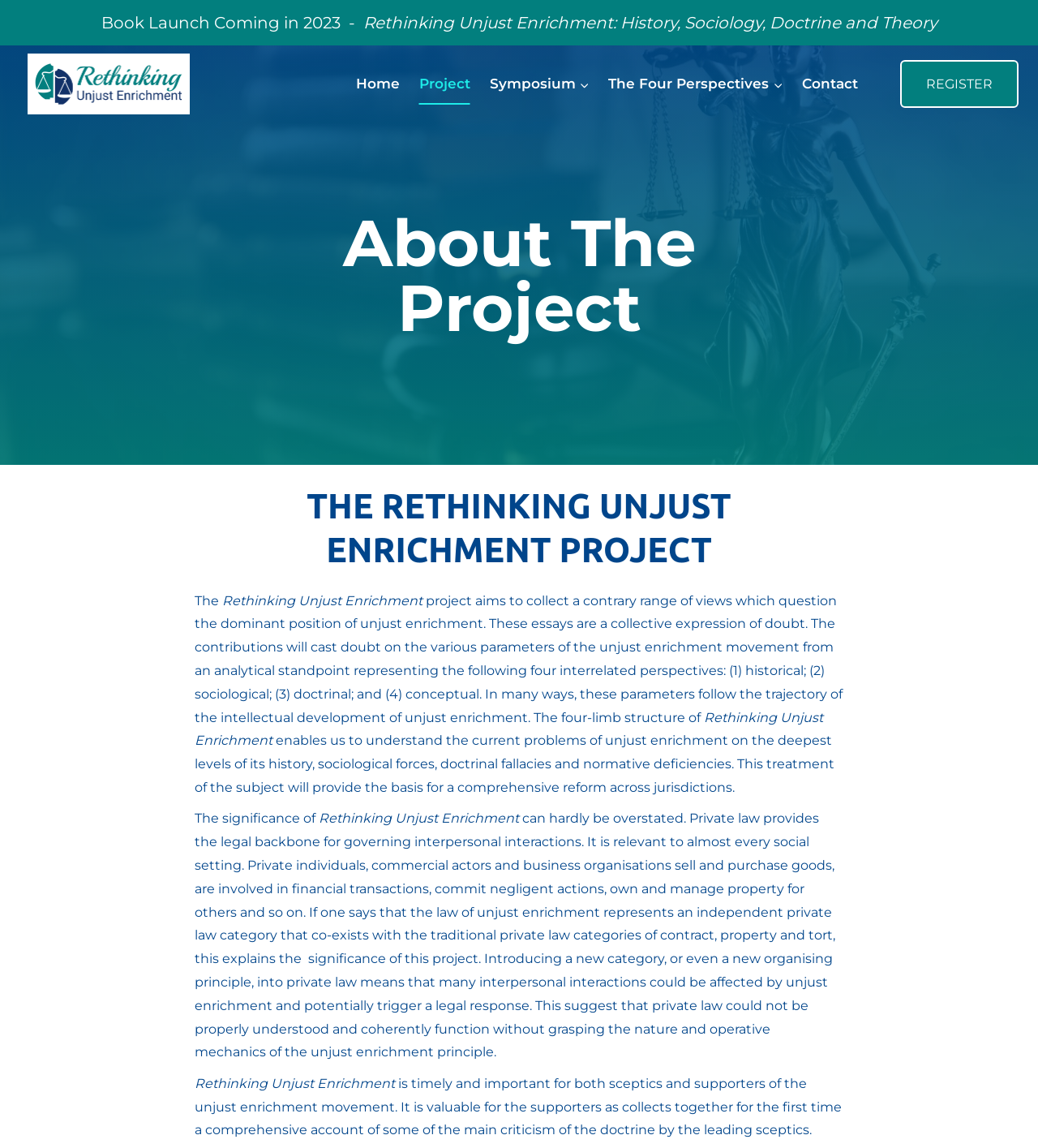Generate a comprehensive description of the contents of the webpage.

The webpage is about the "Rethinking Unjust Enrichment" project, which aims to collect a range of views to question positions on historical, sociological forces, doctrinal fallacies, and normative deficiencies. 

At the top of the page, there is a logo on the left side, accompanied by a link to "Rethinking Unjust Enrichment". On the right side, there is a notification about a book launch coming in 2023. 

Below the notification, there is a title "Rethinking Unjust Enrichment: History, Sociology, Doctrine and Theory" that spans almost the entire width of the page. 

Underneath the title, there is a primary navigation menu with links to "Home", "Project", "Symposium", and "Contact". 

On the right side of the page, there is a "REGISTER" button. 

The main content of the page is divided into sections. The first section is headed by "About The Project" and has a title "THE RETHINKING UNJUST ENRICHMENT PROJECT". 

The project description is presented in several paragraphs, explaining that the project aims to collect a range of views that question the dominant position of unjust enrichment. The essays will cast doubt on the various parameters of the unjust enrichment movement from four interrelated perspectives: historical, sociological, doctrinal, and conceptual. 

The project's significance is highlighted, as it will provide the basis for a comprehensive reform across jurisdictions. The law of unjust enrichment is explained to be an independent private law category that co-exists with traditional private law categories, and its significance cannot be overstated.